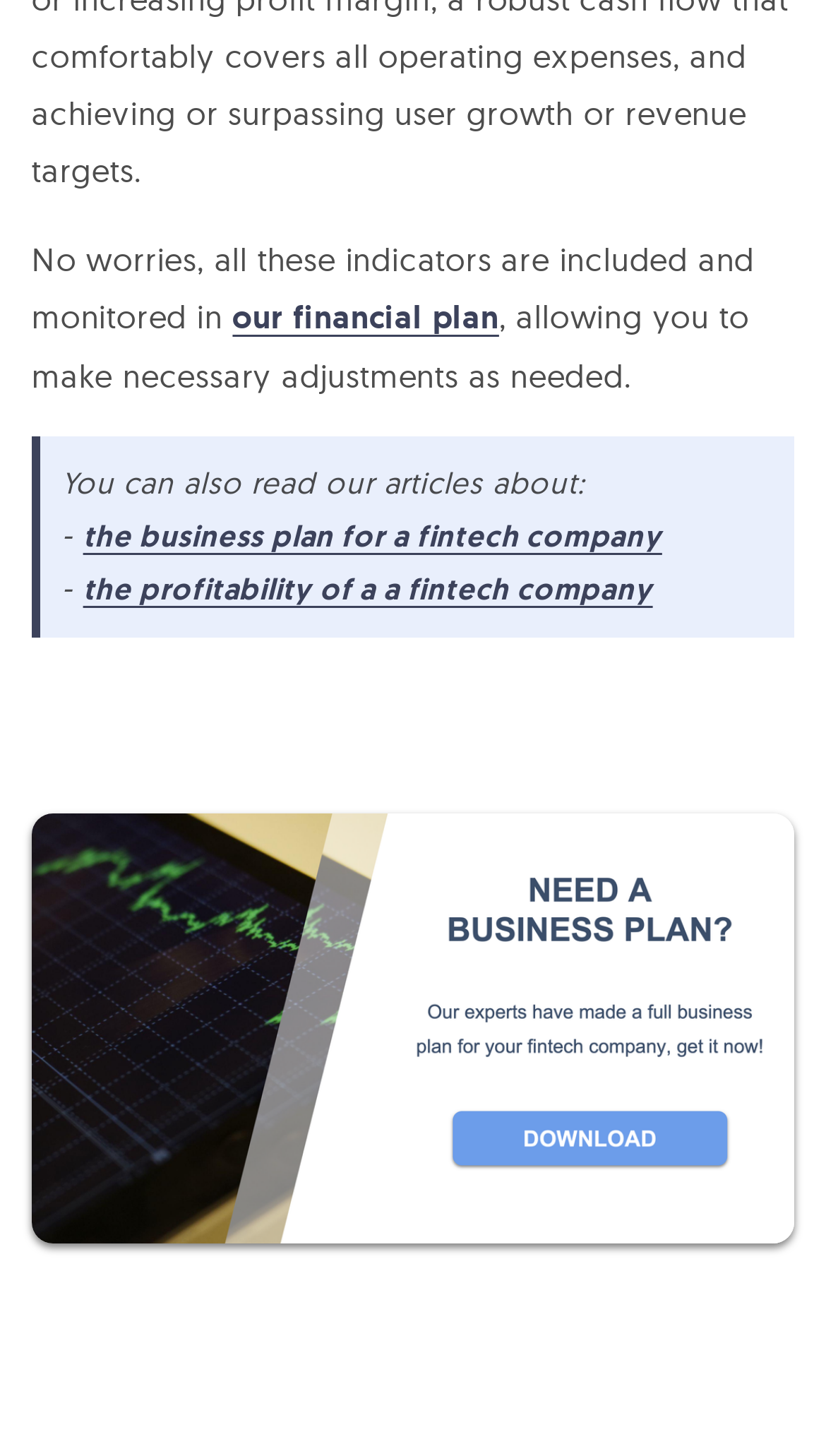Give a one-word or one-phrase response to the question: 
What is the topic of the articles?

Fintech company